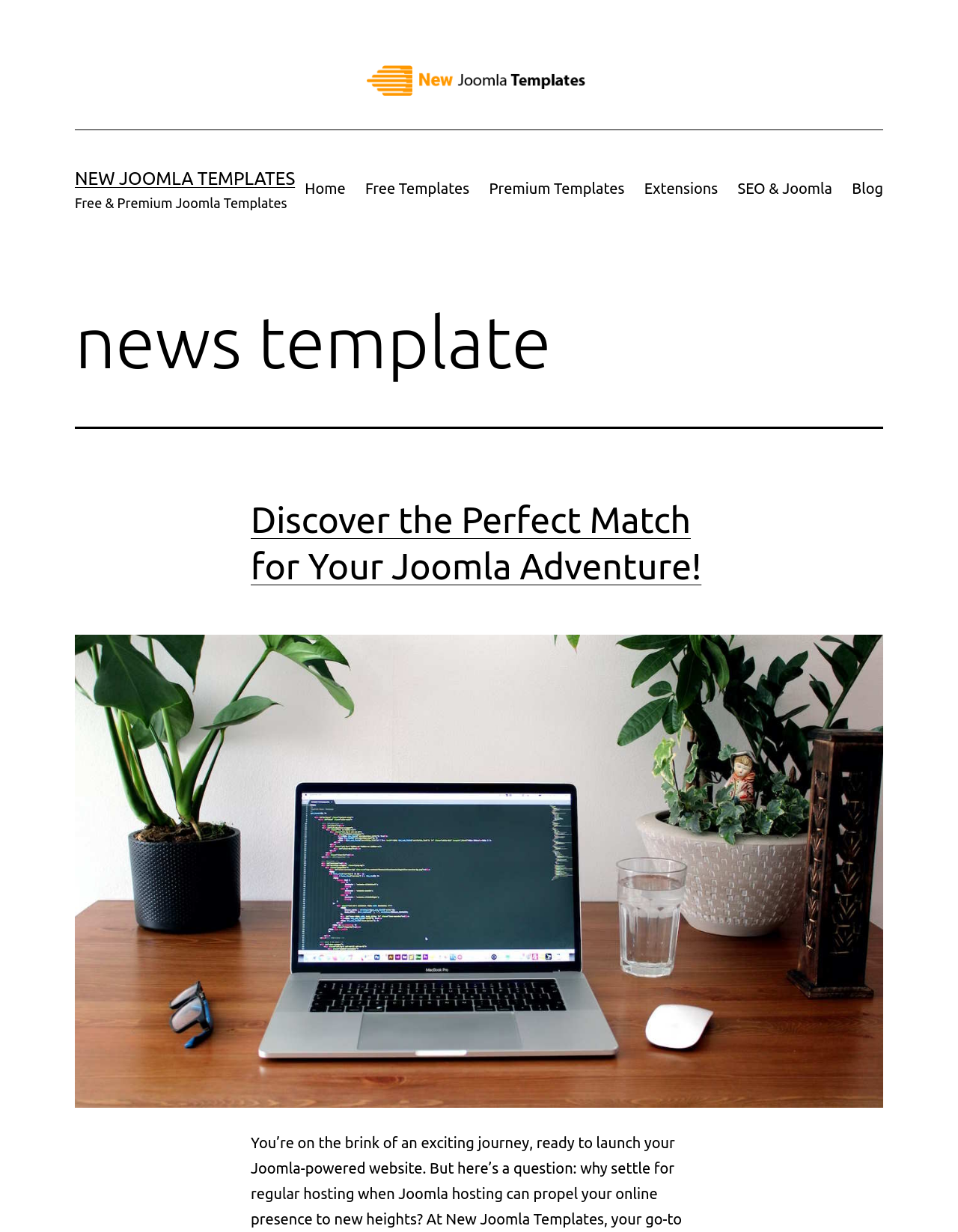Utilize the information from the image to answer the question in detail:
What is the last item in the primary menu?

I looked at the navigation menu and found that the last item is 'Blog', which is a link with a bounding box coordinate of [0.879, 0.138, 0.932, 0.168].